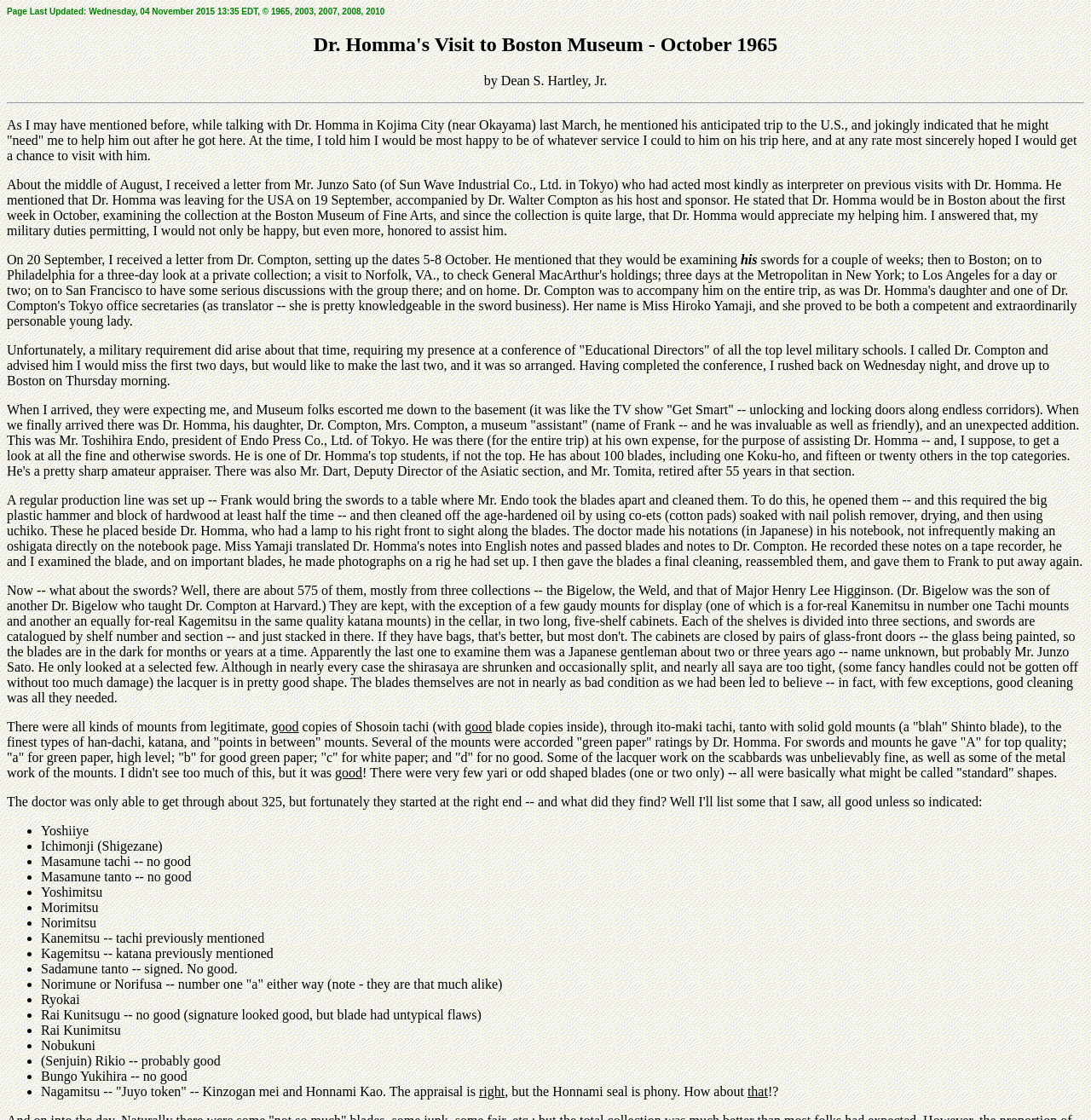What is the name of the museum visited by Dr. Homma?
Can you provide a detailed and comprehensive answer to the question?

The answer can be found in the text, which states that Dr. Homma was examining the collection at the Boston Museum of Fine Arts.